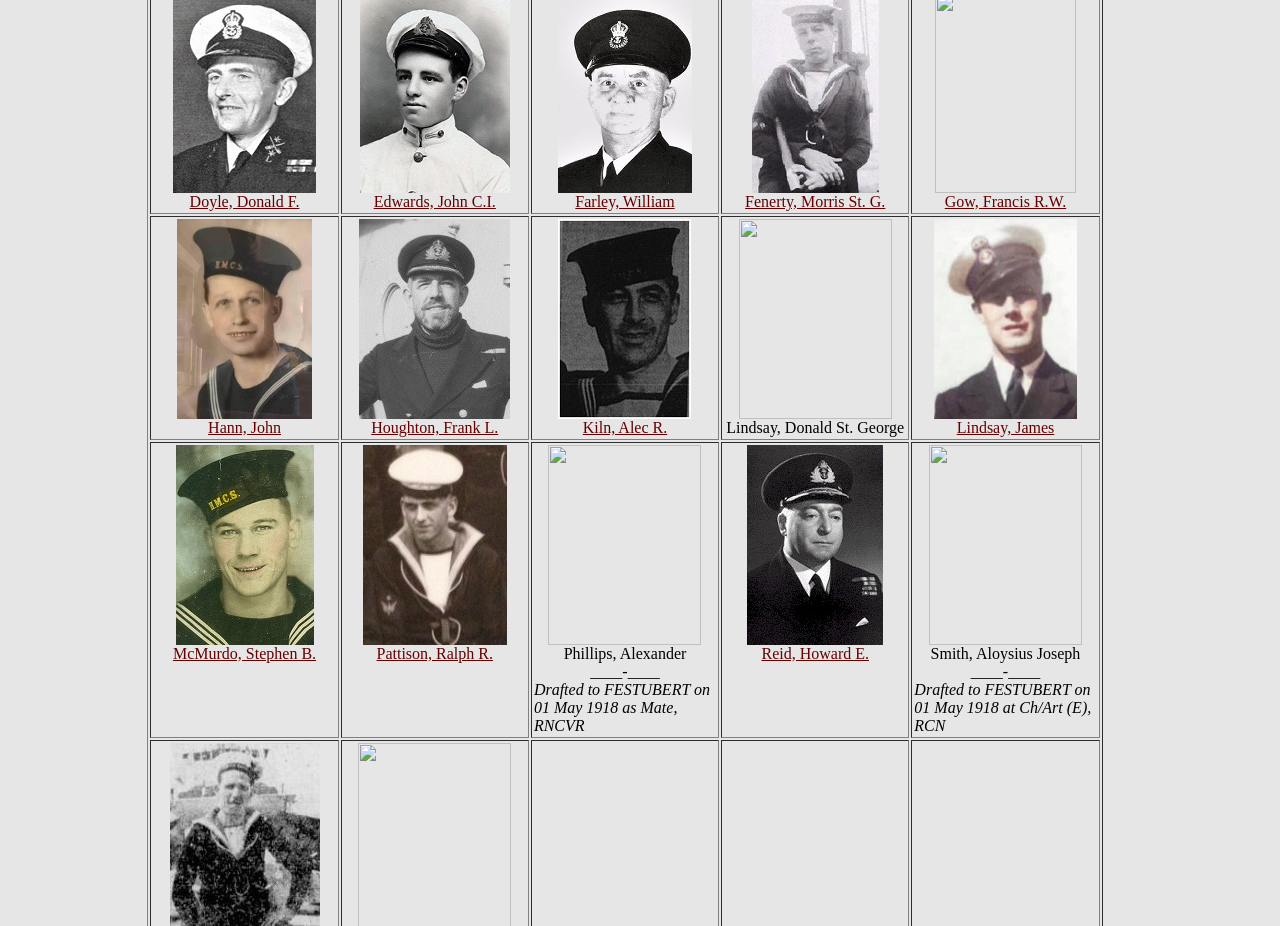How many rows are there in the grid? Please answer the question using a single word or phrase based on the image.

2